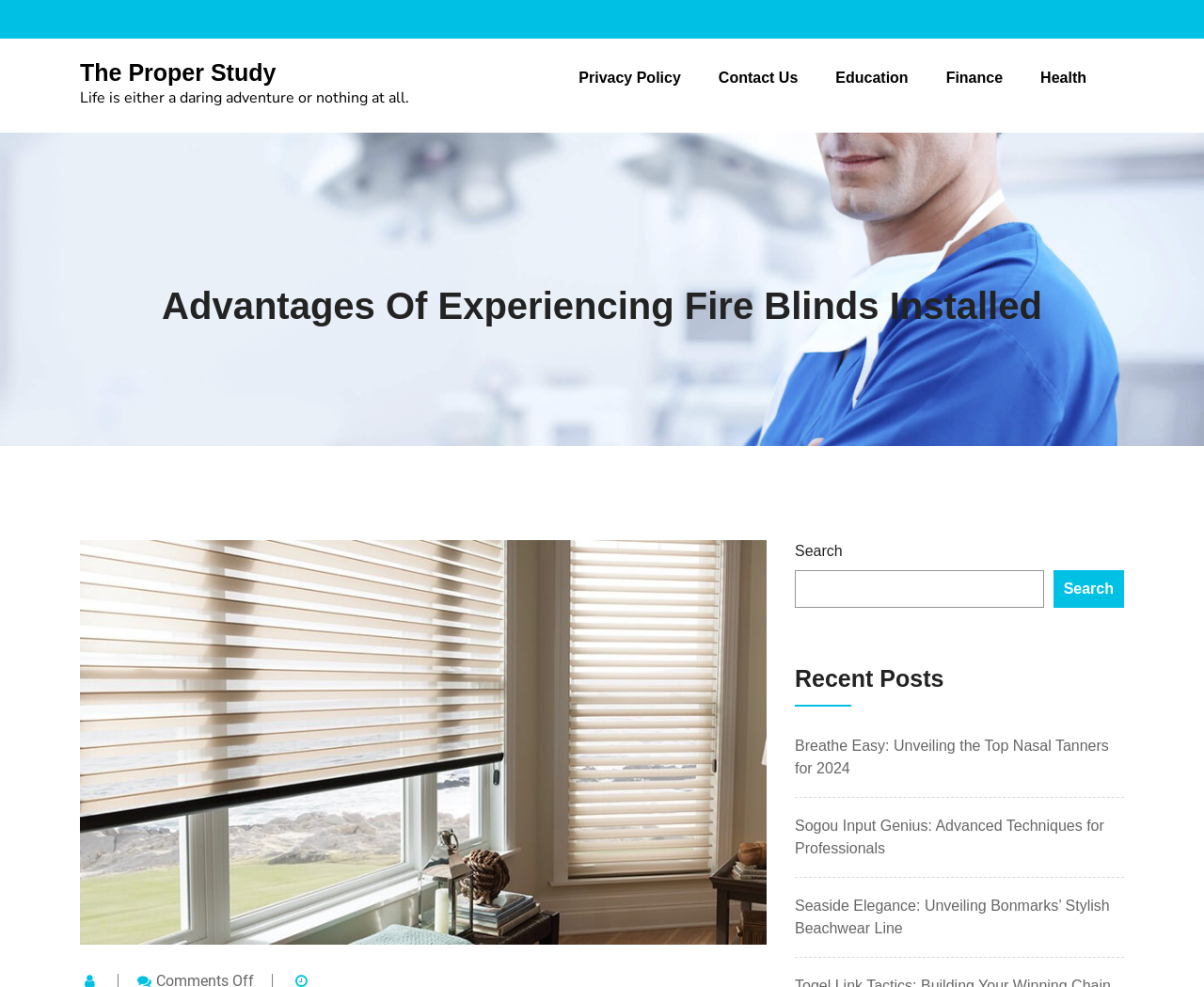Please provide the bounding box coordinate of the region that matches the element description: parent_node: Search name="s". Coordinates should be in the format (top-left x, top-left y, bottom-right x, bottom-right y) and all values should be between 0 and 1.

[0.66, 0.578, 0.867, 0.616]